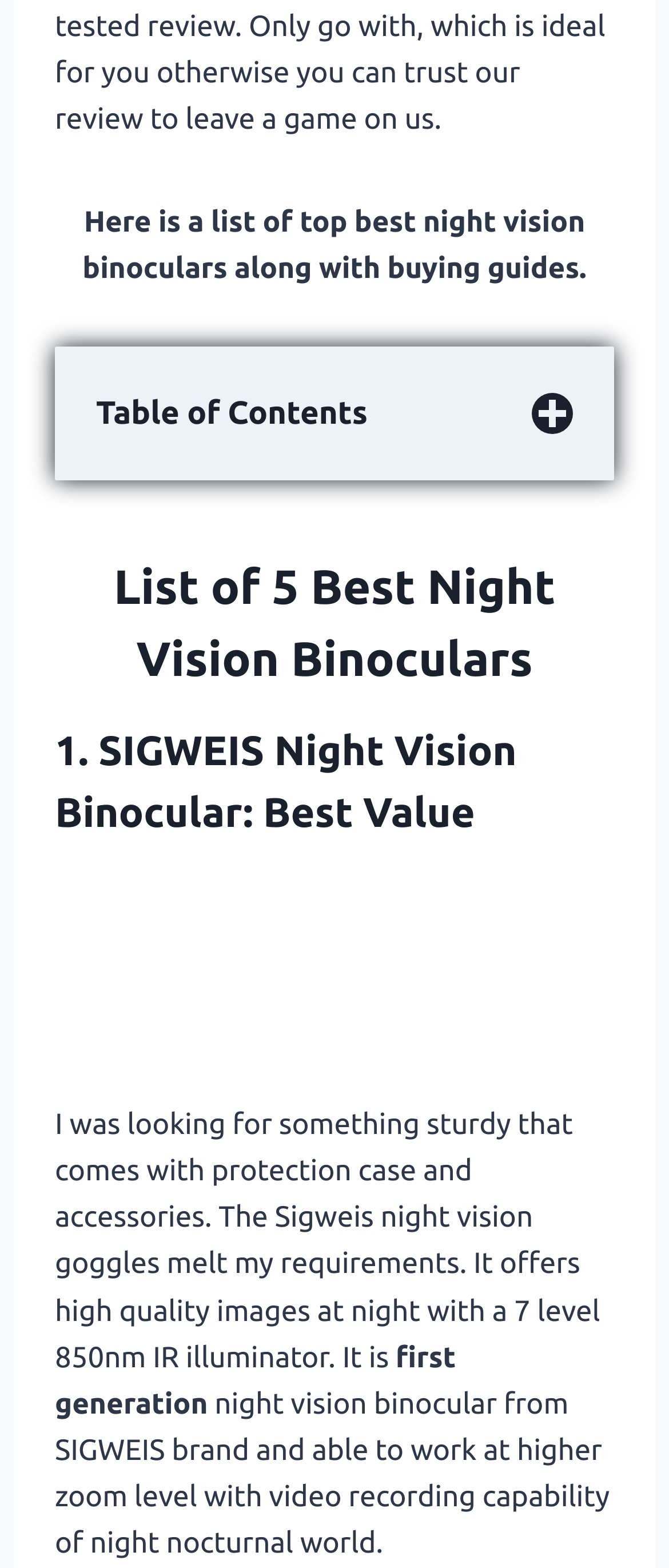Answer with a single word or phrase: 
What is the feature of the SIGWEIS Night Vision Binocular?

7 level 850nm IR illuminator